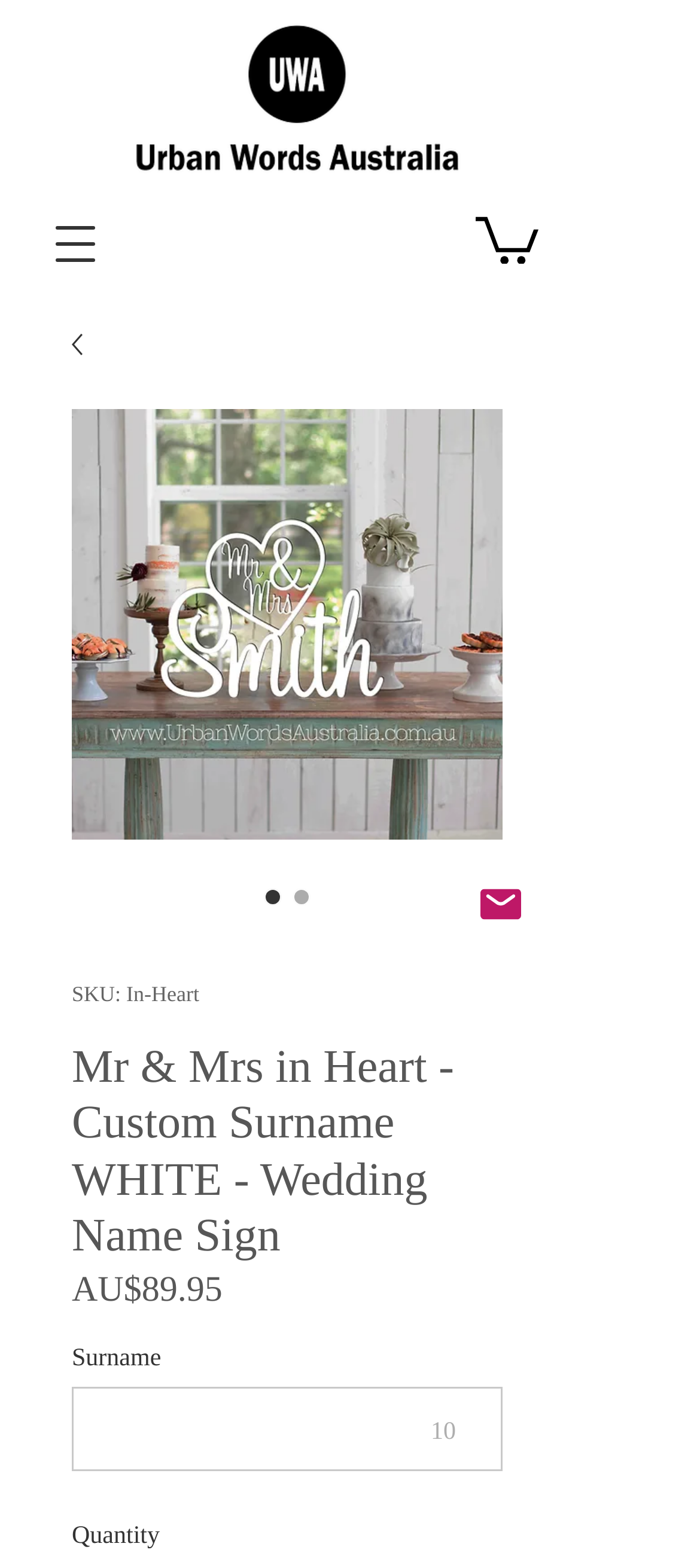What is the logo of the company?
Refer to the image and offer an in-depth and detailed answer to the question.

I found the logo of the company by looking at the image at the top of the webpage, which is labeled 'Urban Words Australia Logo'.